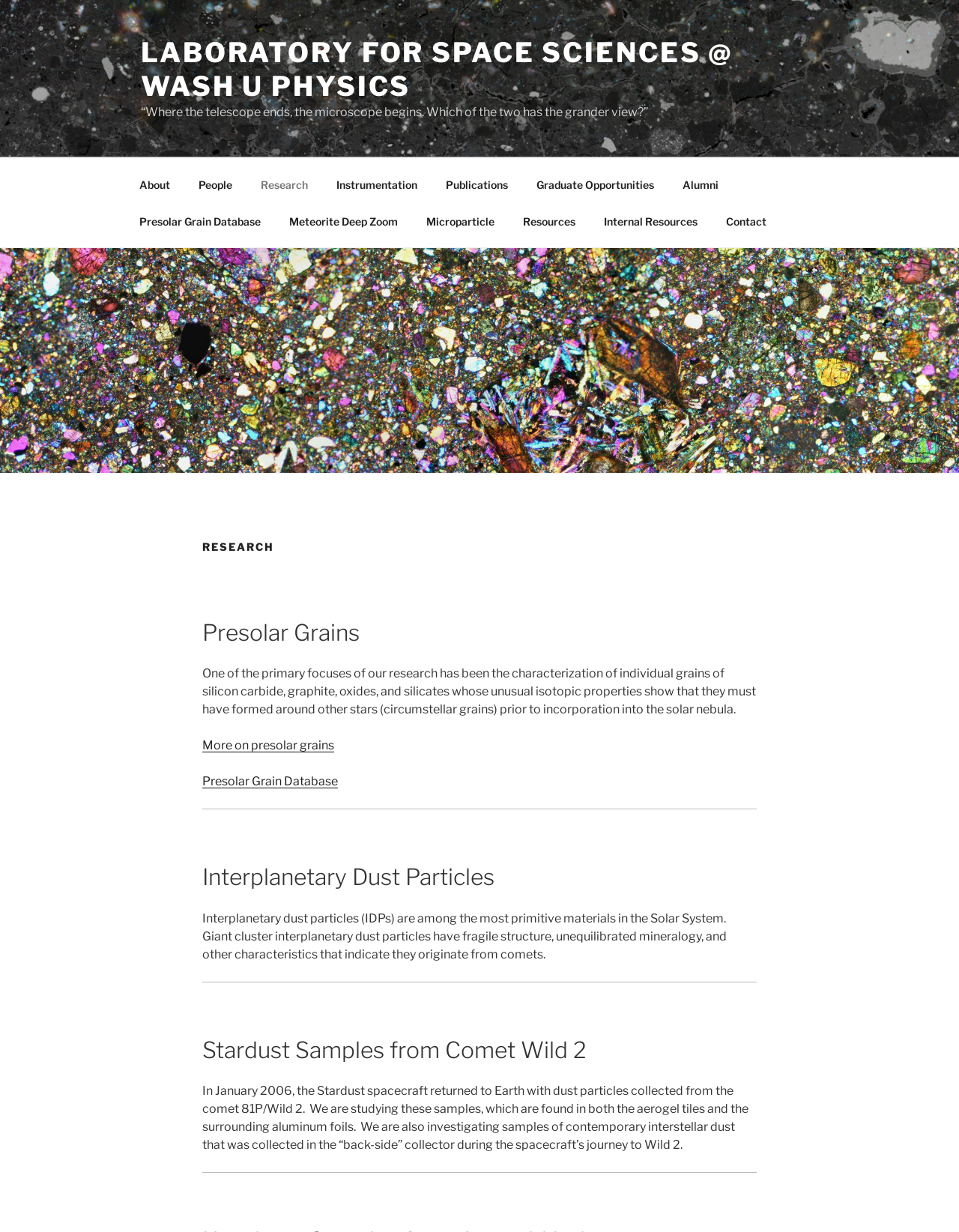Using the image as a reference, answer the following question in as much detail as possible:
What is the name of the comet from which Stardust spacecraft collected dust particles?

The name of the comet from which Stardust spacecraft collected dust particles is Comet Wild 2, as mentioned in the text 'In January 2006, the Stardust spacecraft returned to Earth with dust particles collected from the comet 81P/Wild 2.'